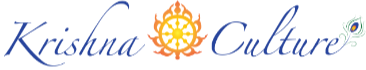Respond with a single word or phrase to the following question:
What is the design style of the logo?

Clean and harmonious